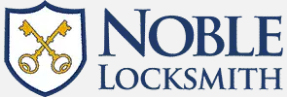Examine the screenshot and answer the question in as much detail as possible: What is the font style of the word 'NOBLE'?

The caption describes the logo, stating that the word 'NOBLE' is in bold, uppercase letters, which indicates the font style used.